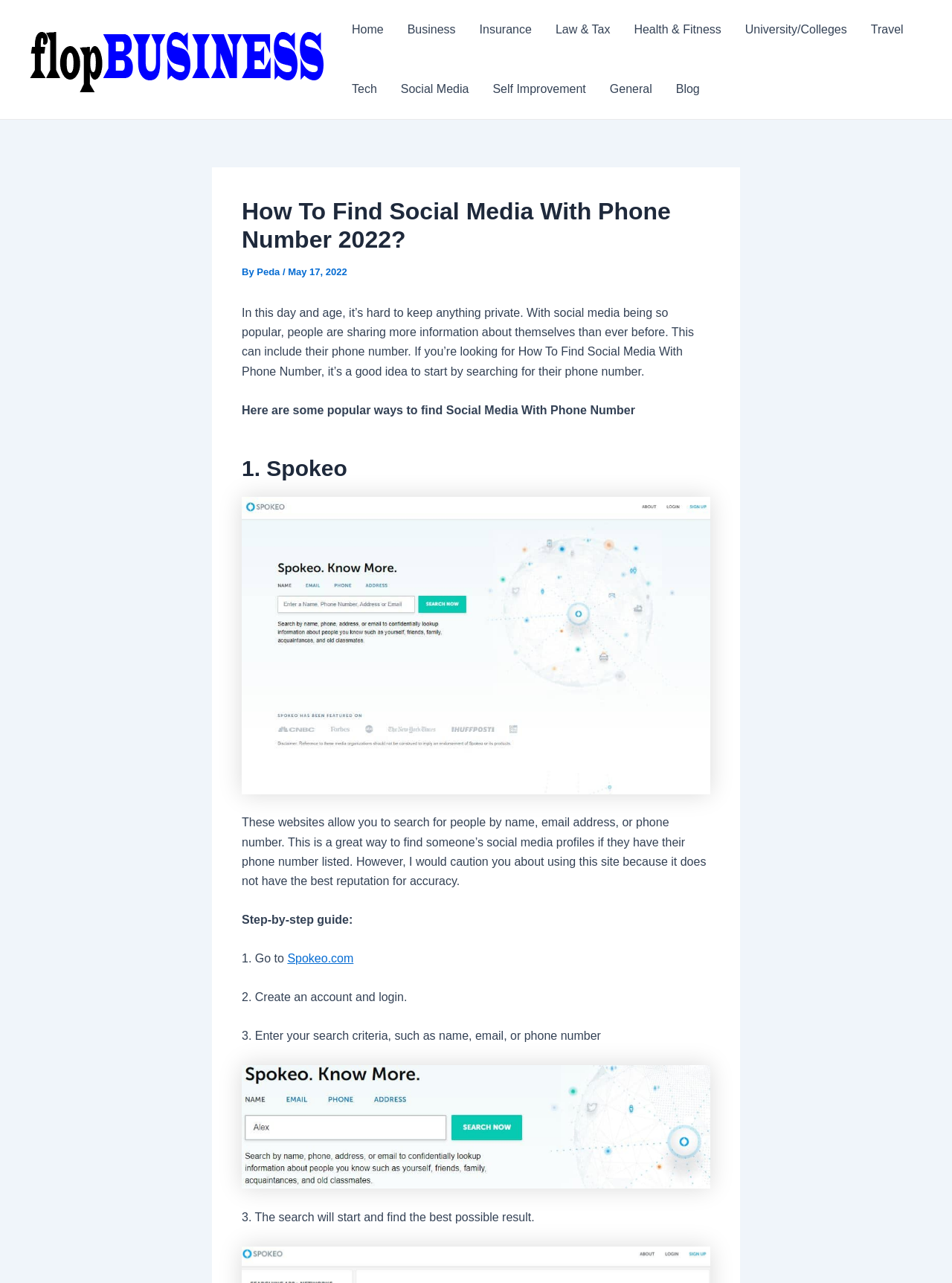Provide a thorough and detailed response to the question by examining the image: 
What is the purpose of the website?

The website provides a guide on how to find social media profiles using a phone number, and it offers step-by-step instructions on how to do so using various methods.